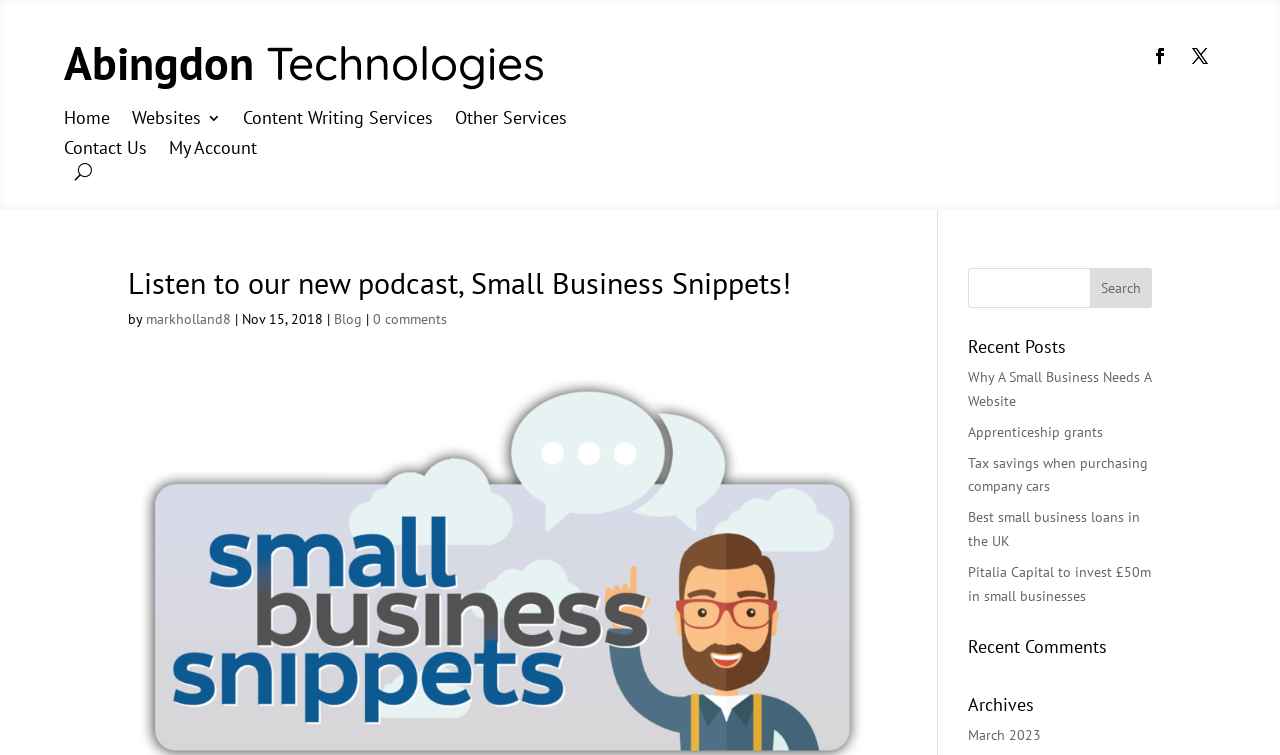Using details from the image, please answer the following question comprehensively:
How many recent posts are listed?

I counted the number of links under the 'Recent Posts' heading, which are 'Why A Small Business Needs A Website', 'Apprenticeship grants', 'Tax savings when purchasing company cars', 'Best small business loans in the UK', and 'Pitalia Capital to invest £50m in small businesses'.